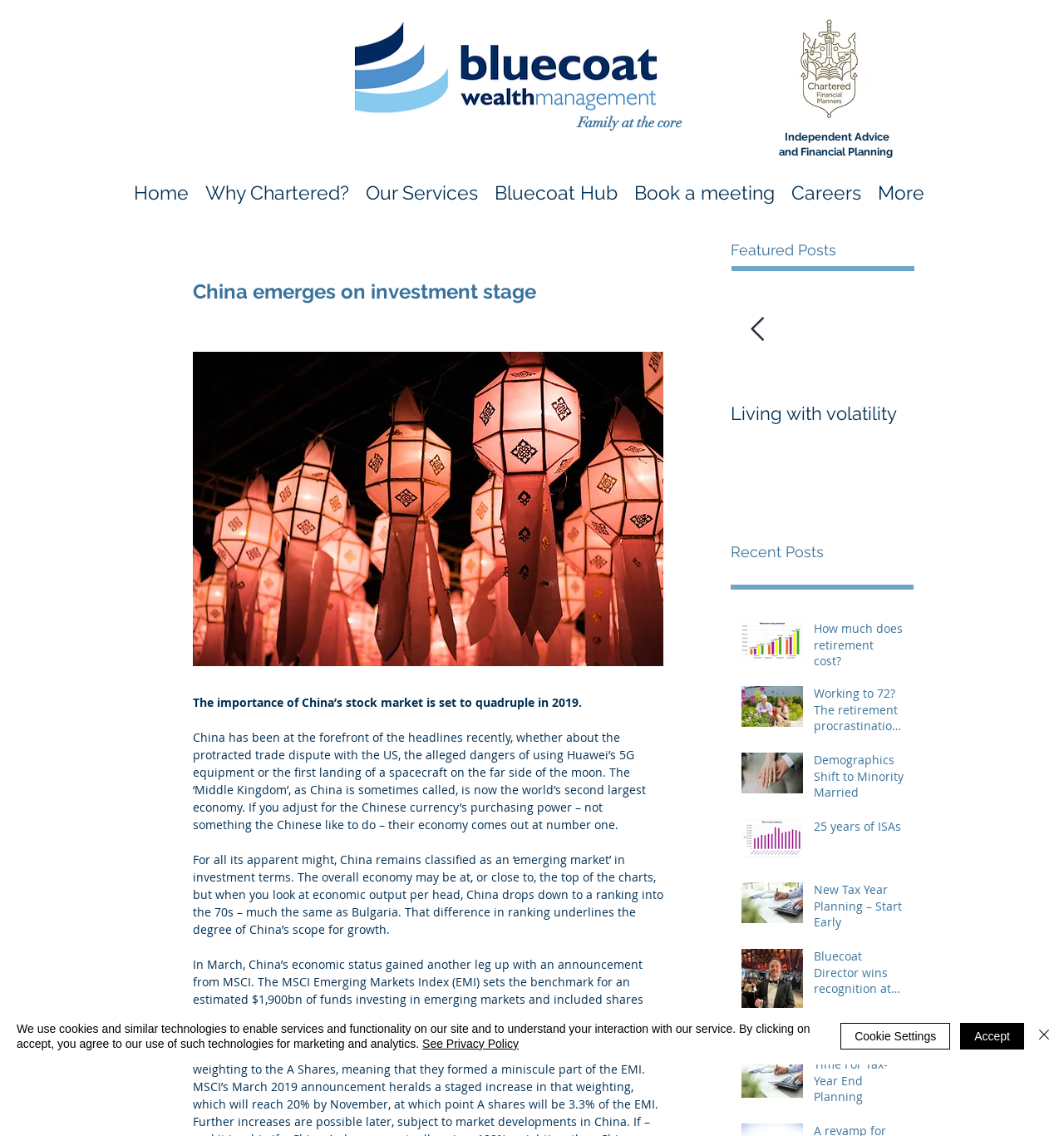Describe the webpage in detail, including text, images, and layout.

This webpage is about a financial services company, with a focus on investment and financial planning. At the top left, there is a logo image, and next to it, a heading that reads "Family at the core" with a description "Independent Advice and Financial Planning". Below this, there is a navigation menu with links to various sections of the website, including "Home", "Why Chartered?", "Our Services", "Bluecoat Hub", "Book a meeting", "Careers", and "More".

The main content of the page is divided into two sections. On the left, there is a heading "China emerges on investment stage" with a button and several paragraphs of text discussing the importance of China's stock market and its growth potential. The text also mentions the country's economic status and its classification as an emerging market.

On the right, there are two sections: "Featured Posts" and "Recent Posts". The "Featured Posts" section has a list of three articles with images, headings, and links to read more. The "Recent Posts" section has a list of six articles with images, headings, and links to read more. Each article has a brief description and a link to read the full article.

At the bottom of the page, there is a cookie policy alert with a message about the use of cookies and similar technologies on the website. The alert has three buttons: "Accept", "Cookie Settings", and "Close", as well as a link to the "Privacy Policy".